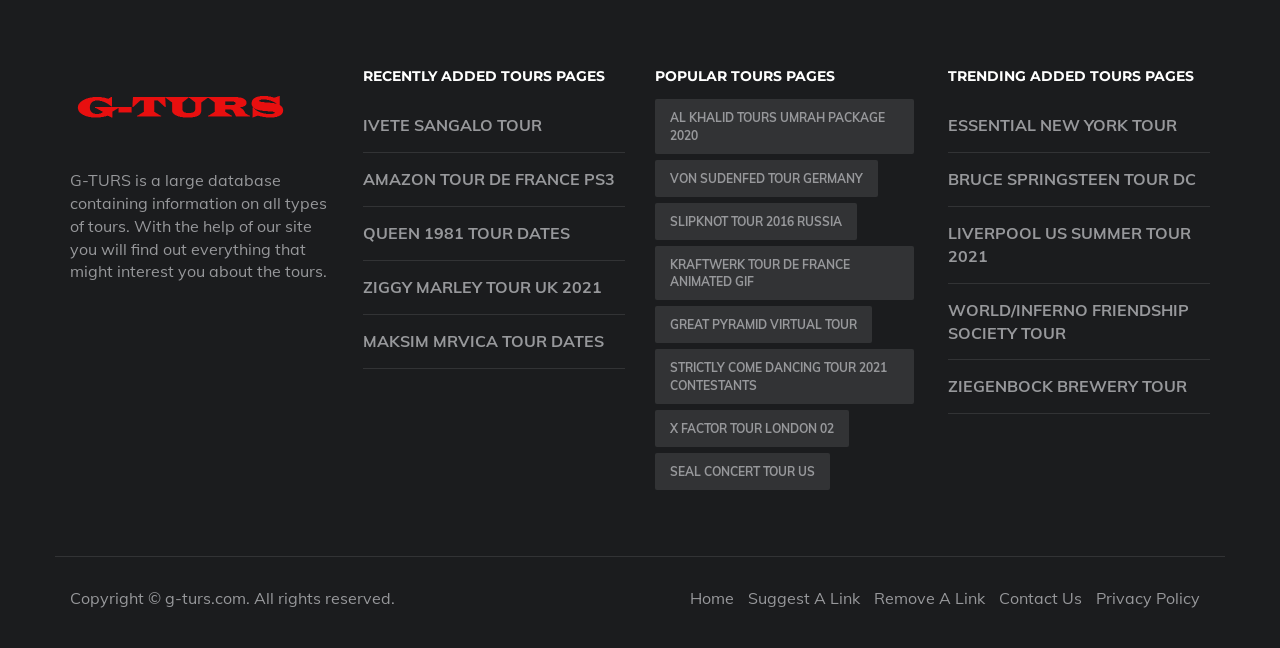Please specify the bounding box coordinates for the clickable region that will help you carry out the instruction: "View G-TURS - Tour Info".

[0.055, 0.106, 0.227, 0.214]